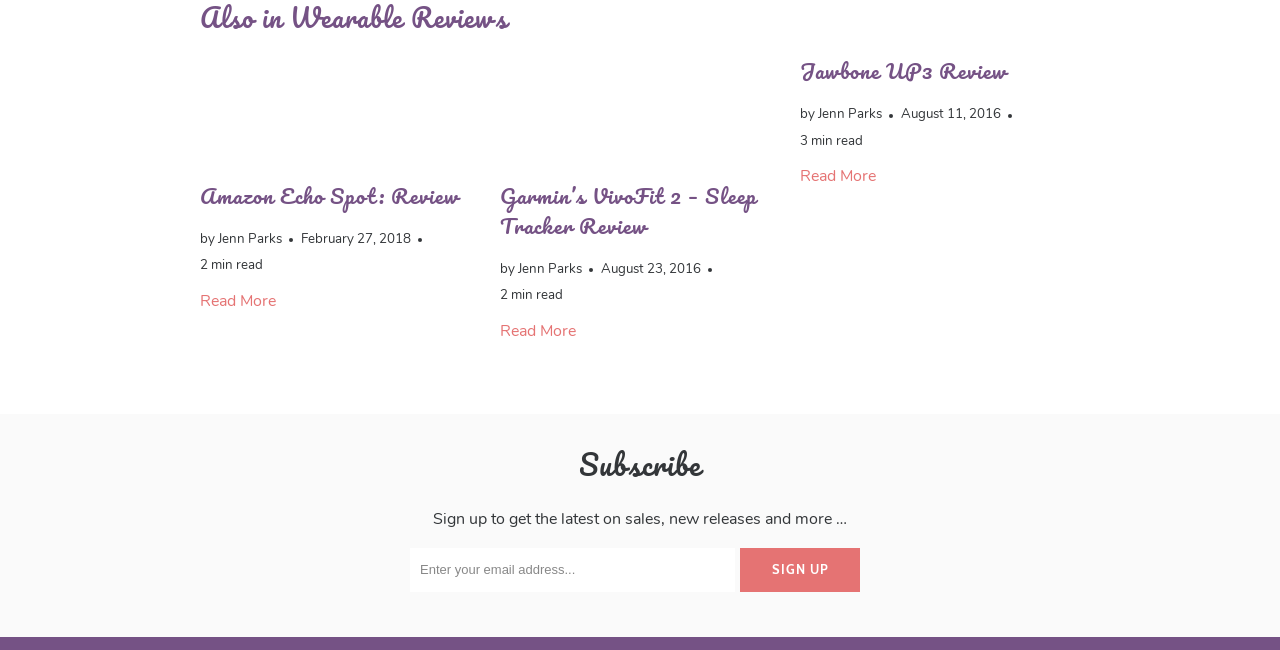Given the content of the image, can you provide a detailed answer to the question?
How many minutes does it take to read the third review?

The third review has a StaticText element with the text '3 min read', which indicates that it takes 3 minutes to read the third review.